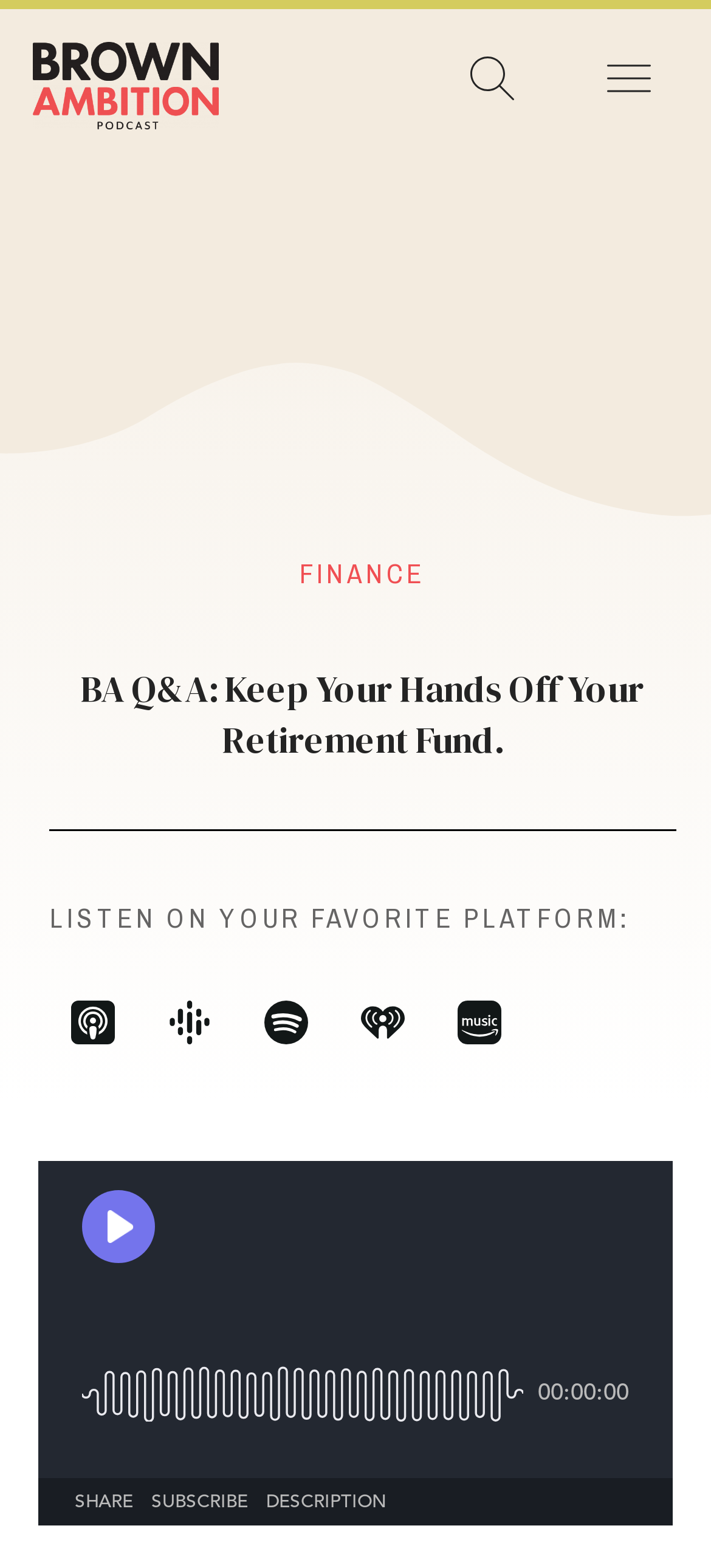Is there an iframe on the webpage?
Using the image, respond with a single word or phrase.

Yes